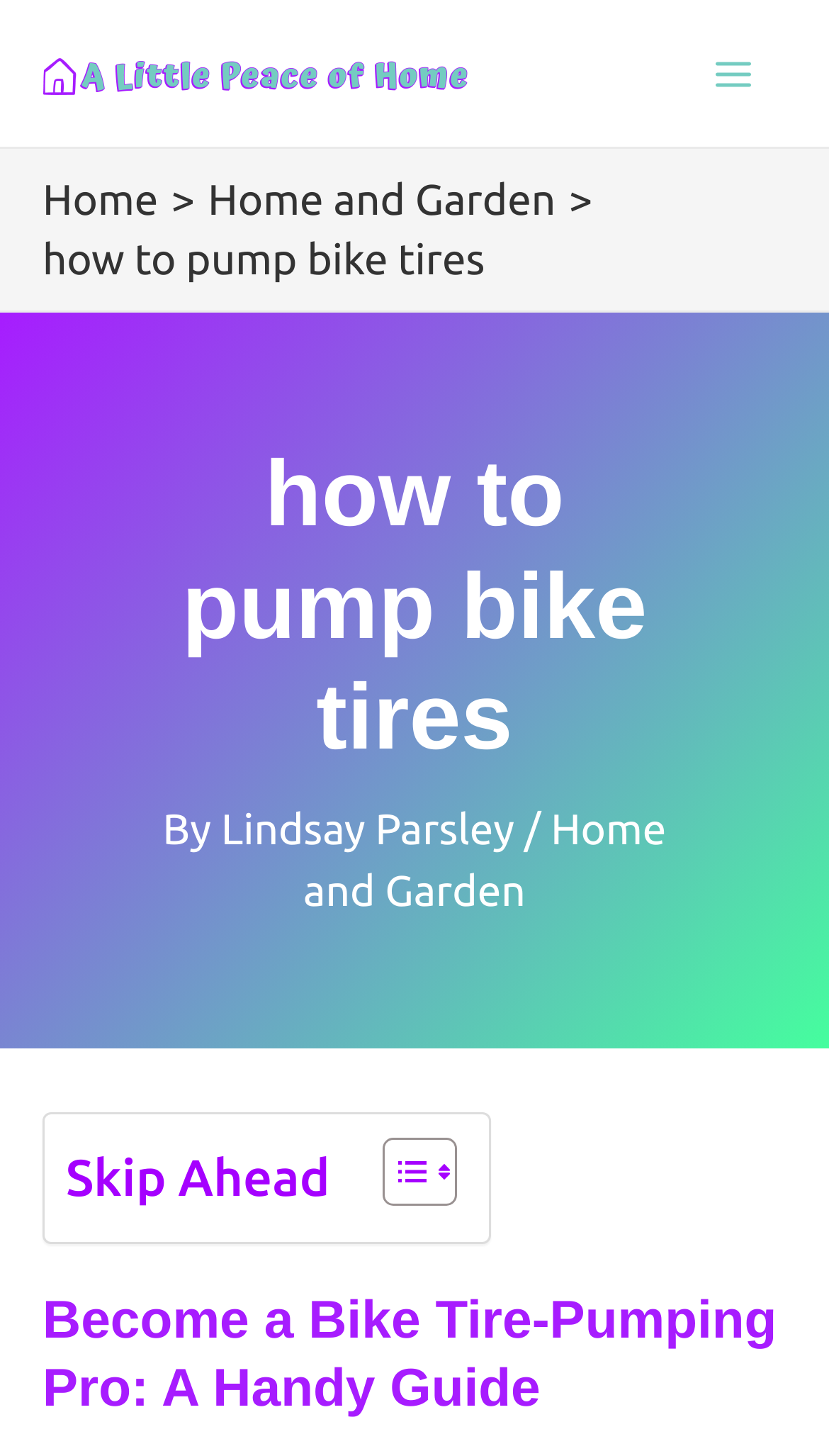Can you identify and provide the main heading of the webpage?

how to pump bike tires